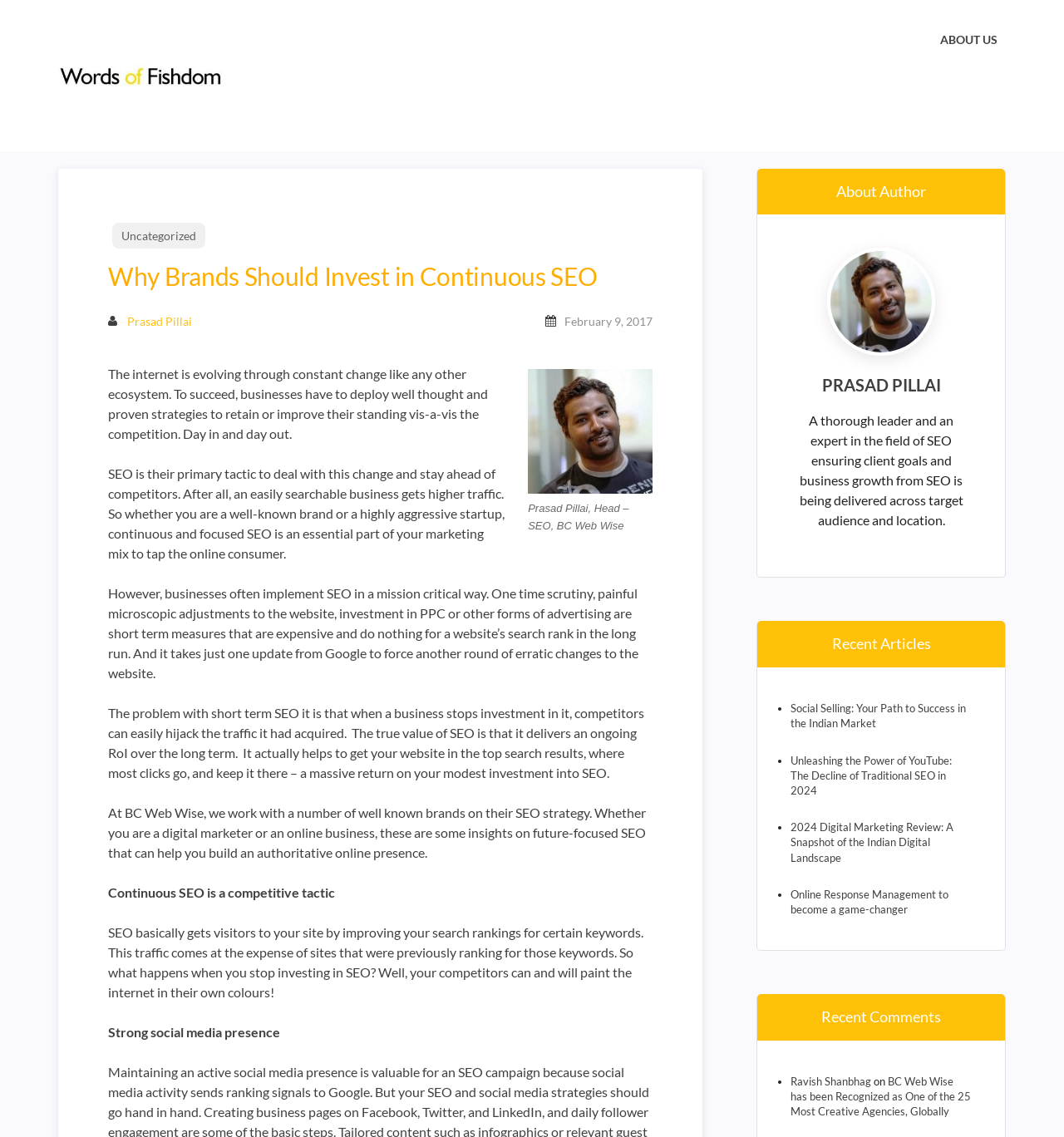Elaborate on the information and visuals displayed on the webpage.

This webpage is about digital marketing insights, specifically focusing on the importance of continuous SEO for businesses. At the top, there is a link to "Latest Digital Marketing Insights: Top Blog Collection" accompanied by an image. On the top right, there are links to "ABOUT US" and "Uncategorized".

The main content of the page is divided into sections. The first section has a heading "Why Brands Should Invest in Continuous SEO" followed by a paragraph of text discussing the importance of SEO in today's digital landscape. Below this, there is an image of the author, Prasad Pillai, with a caption describing his role as Head of SEO at BC Web Wise.

The next section consists of several paragraphs of text discussing the benefits of continuous SEO, including its ability to deliver long-term returns on investment and help businesses stay ahead of competitors. This section also includes a subheading "Continuous SEO is a competitive tactic" and discusses how stopping investment in SEO can lead to competitors hijacking traffic.

Further down the page, there is a section about the author, Prasad Pillai, with a heading "About Author" and a brief description of his expertise in SEO. Below this, there is a section titled "Recent Articles" with a list of links to other articles, including "Social Selling: Your Path to Success in the Indian Market" and "2024 Digital Marketing Review: A Snapshot of the Indian Digital Landscape".

The page also features a section titled "Recent Comments" with a list of links to comments, including one from Ravish Shanbhag. At the bottom of the page, there is a call-to-action to "Maximize your business potential with our comprehensive digital marketing services" and a link to "GET IN TOUCH".